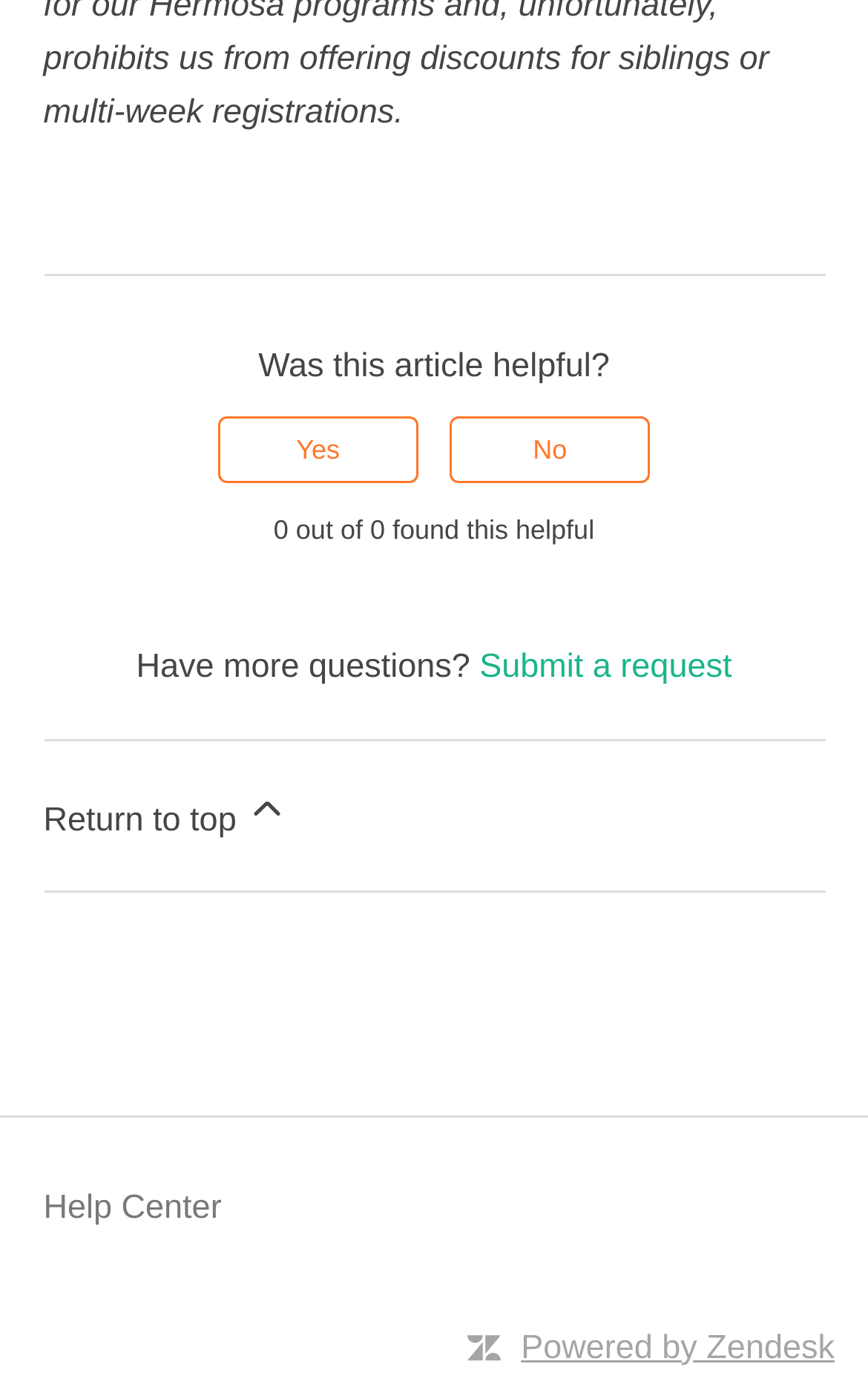Based on the image, please elaborate on the answer to the following question:
What is the purpose of the buttons in the footer?

The buttons 'This article was helpful' and 'This article was not helpful' in the footer section are used to rate the helpfulness of the article, allowing users to provide feedback.